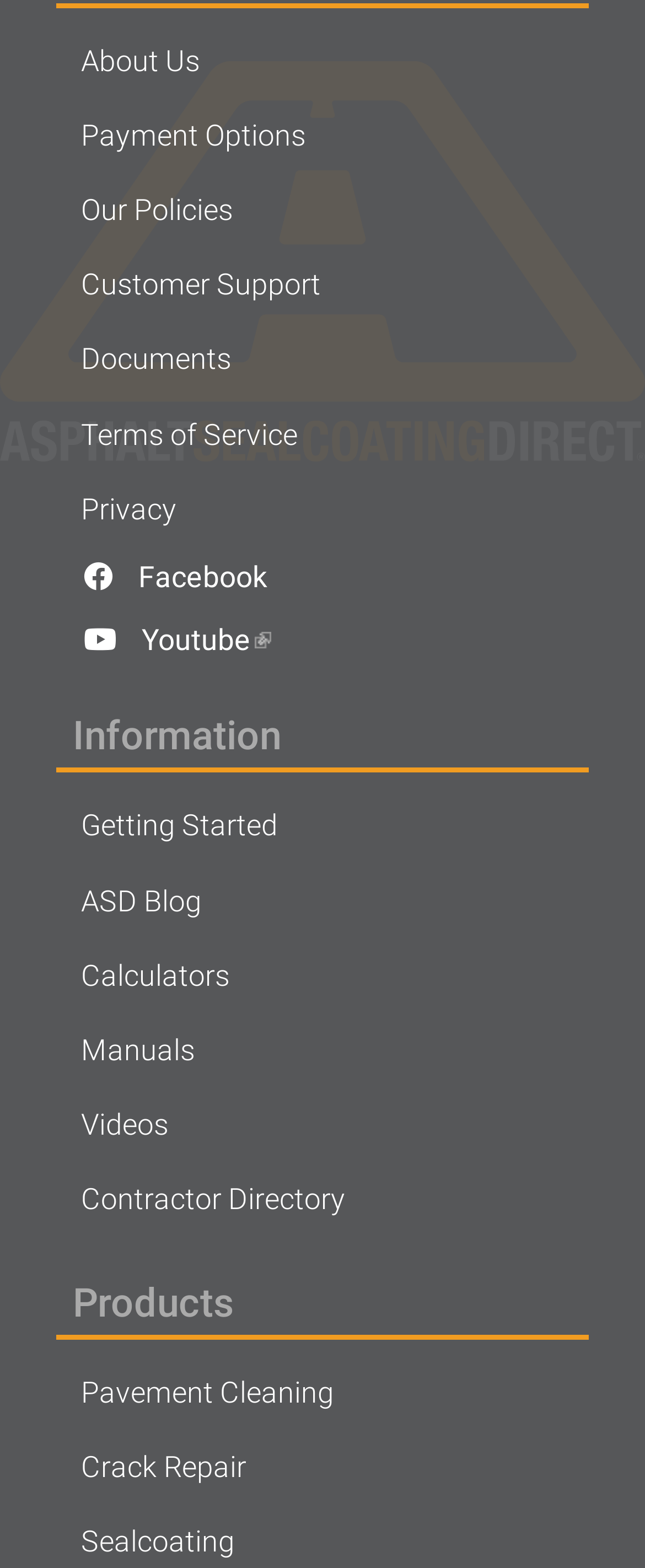Use a single word or phrase to answer the following:
How many social media links are there?

2